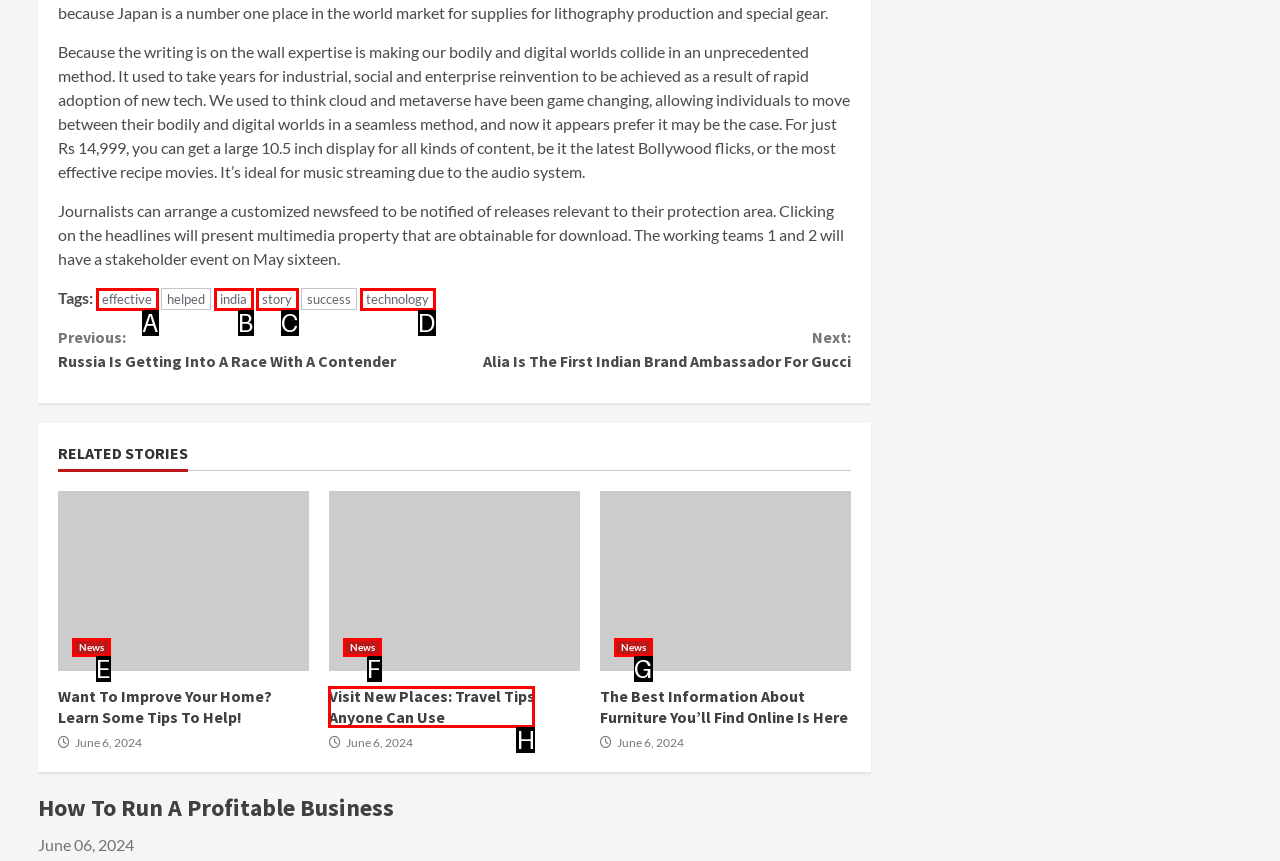Find the option you need to click to complete the following instruction: Click on the 'News' link
Answer with the corresponding letter from the choices given directly.

E